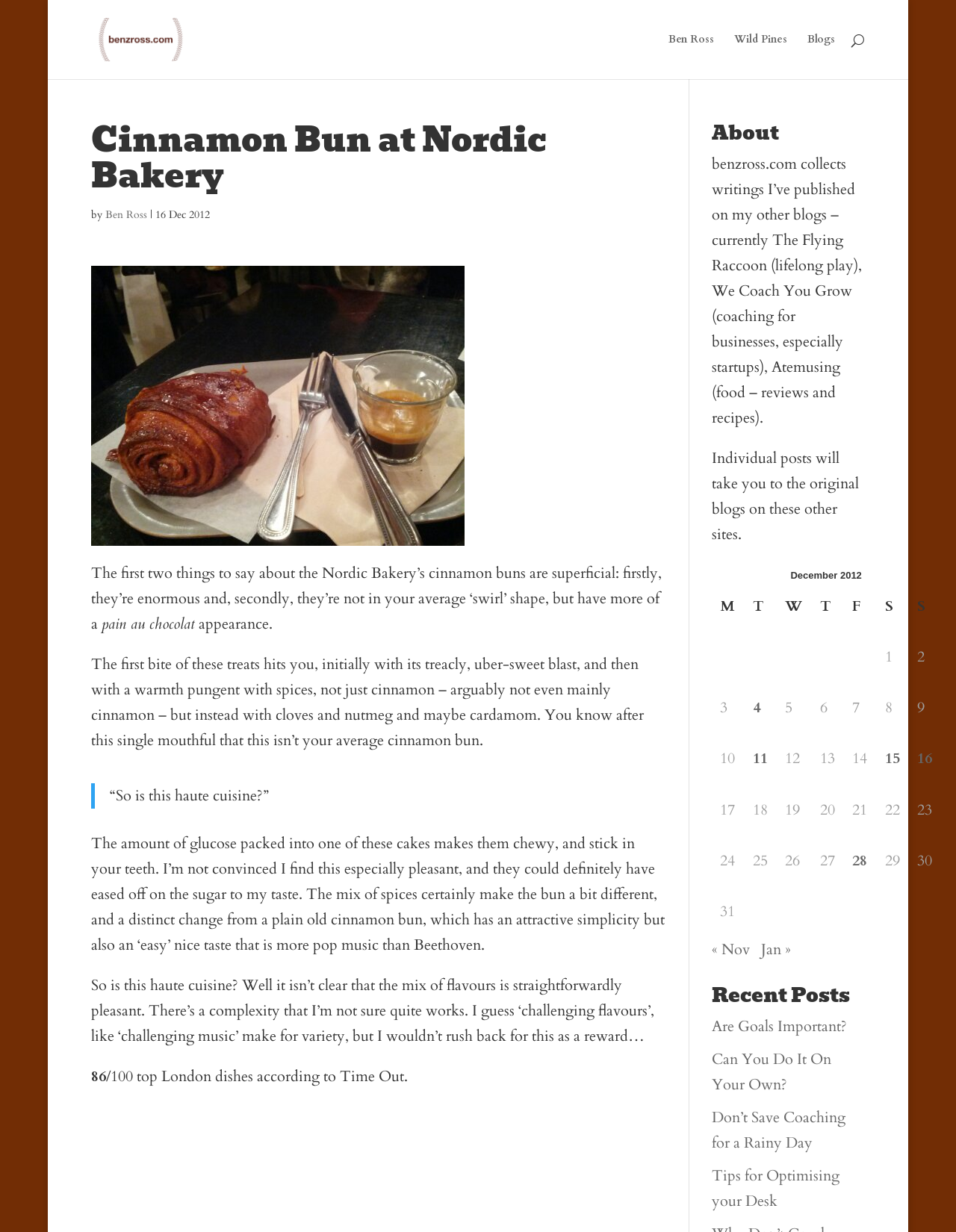What is the author of the article?
Answer with a single word or phrase, using the screenshot for reference.

Ben Ross